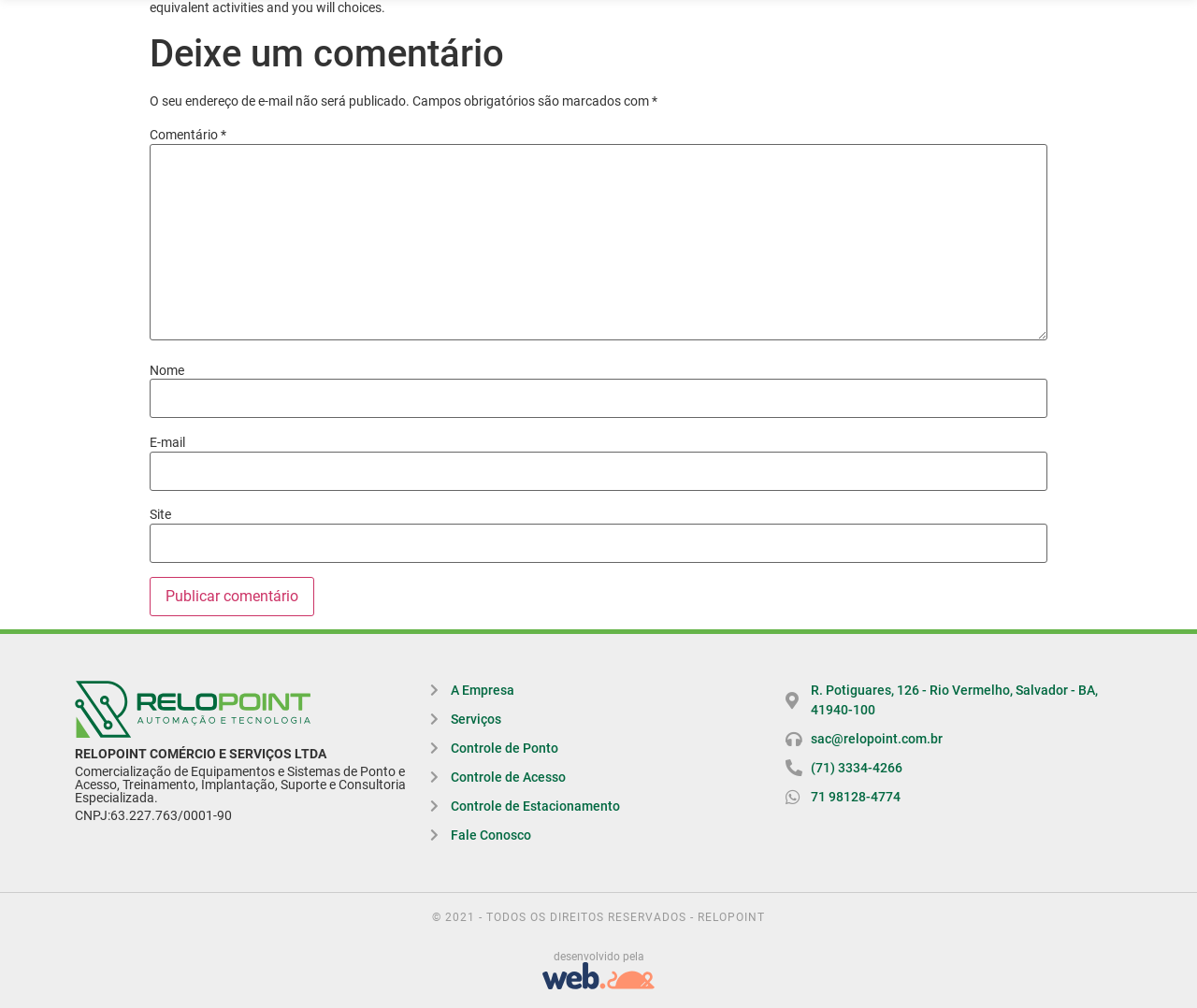What is the company name?
Using the details from the image, give an elaborate explanation to answer the question.

I found the company name by looking at the static text element with the content 'RELOPOINT COMÉRCIO E SERVIÇOS LTDA' which is located at the top of the webpage.